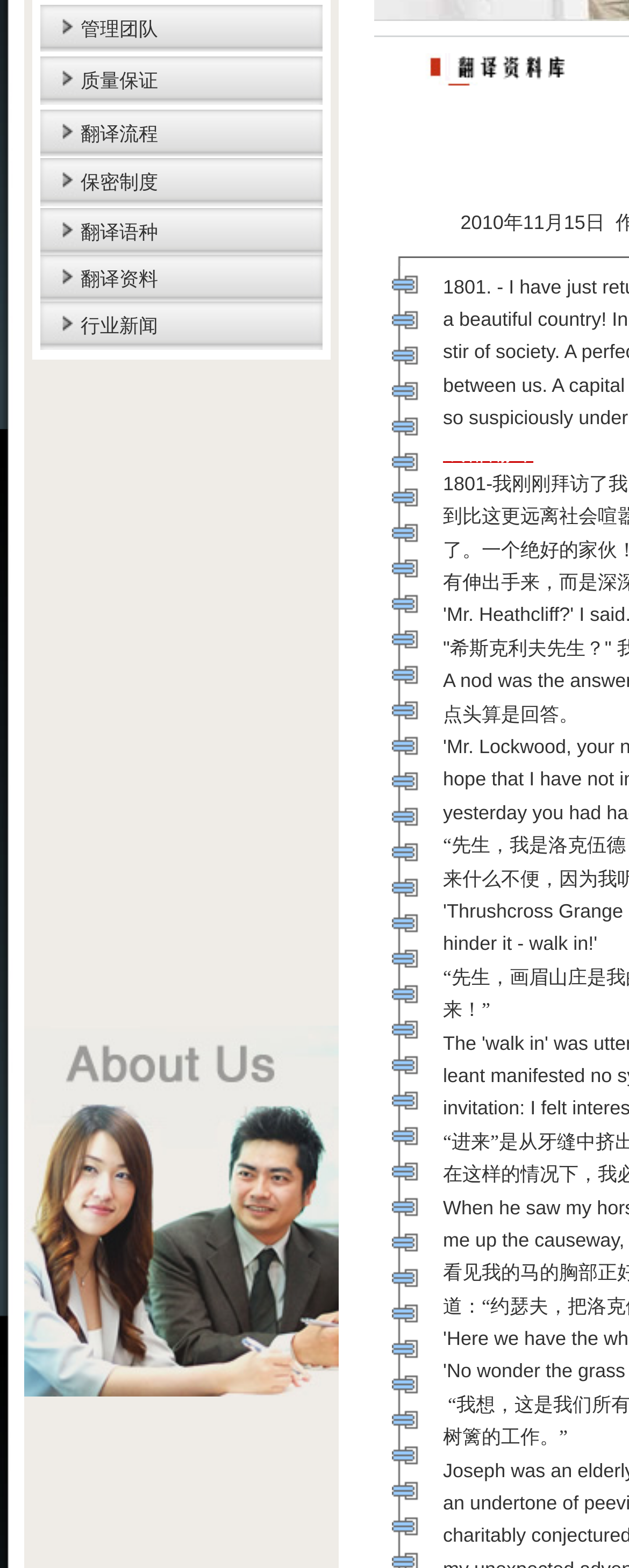Calculate the bounding box coordinates of the UI element given the description: "翻译资料".

[0.064, 0.162, 0.513, 0.193]